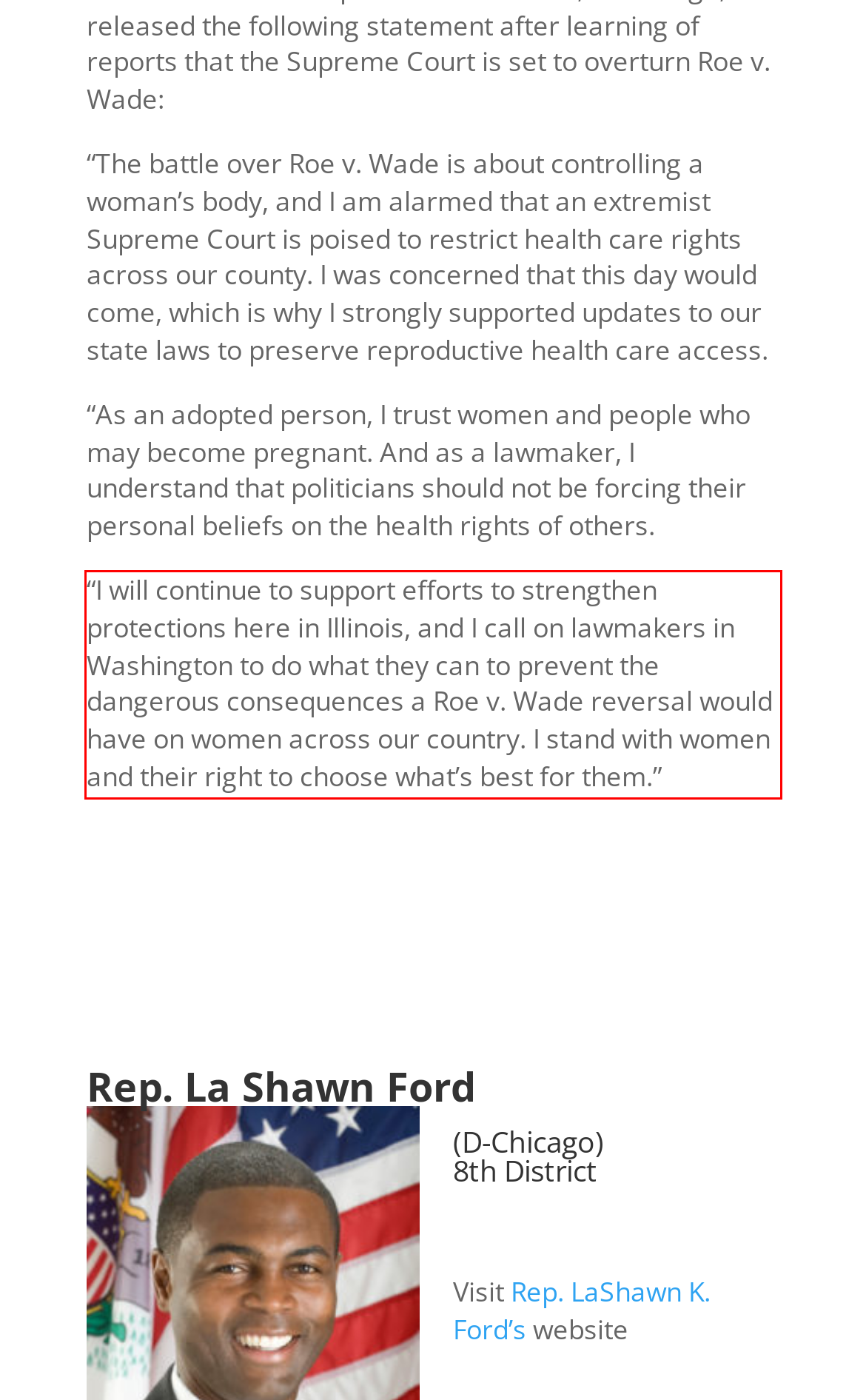Given a screenshot of a webpage containing a red bounding box, perform OCR on the text within this red bounding box and provide the text content.

“I will continue to support efforts to strengthen protections here in Illinois, and I call on lawmakers in Washington to do what they can to prevent the dangerous consequences a Roe v. Wade reversal would have on women across our country. I stand with women and their right to choose what’s best for them.”